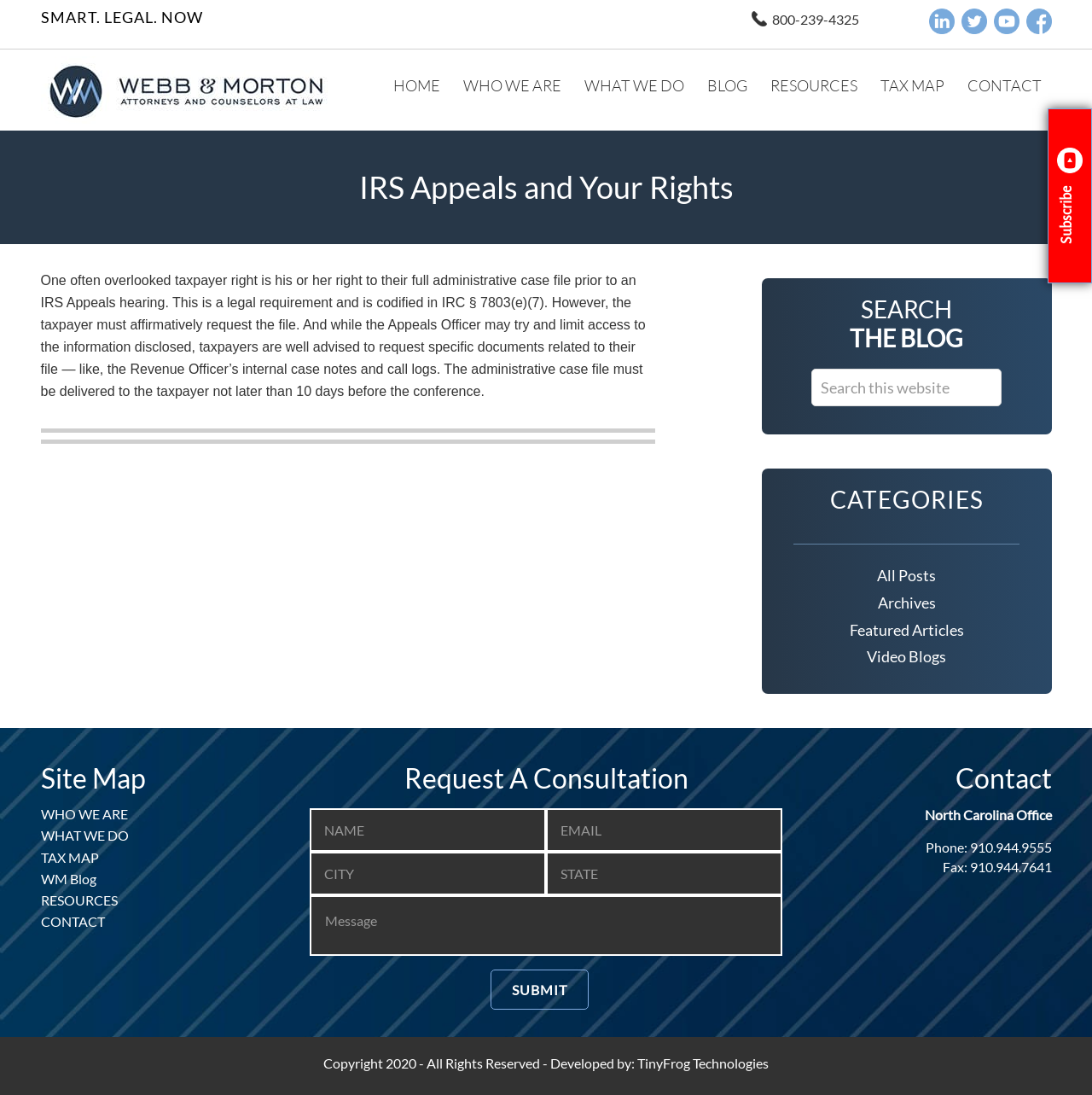What social media platforms does the law firm have?
Please respond to the question with a detailed and well-explained answer.

The law firm's social media platforms can be found at the top-right corner of the webpage, where there are links to their LinkedIn, Twitter, Youtube, and Facebook pages.